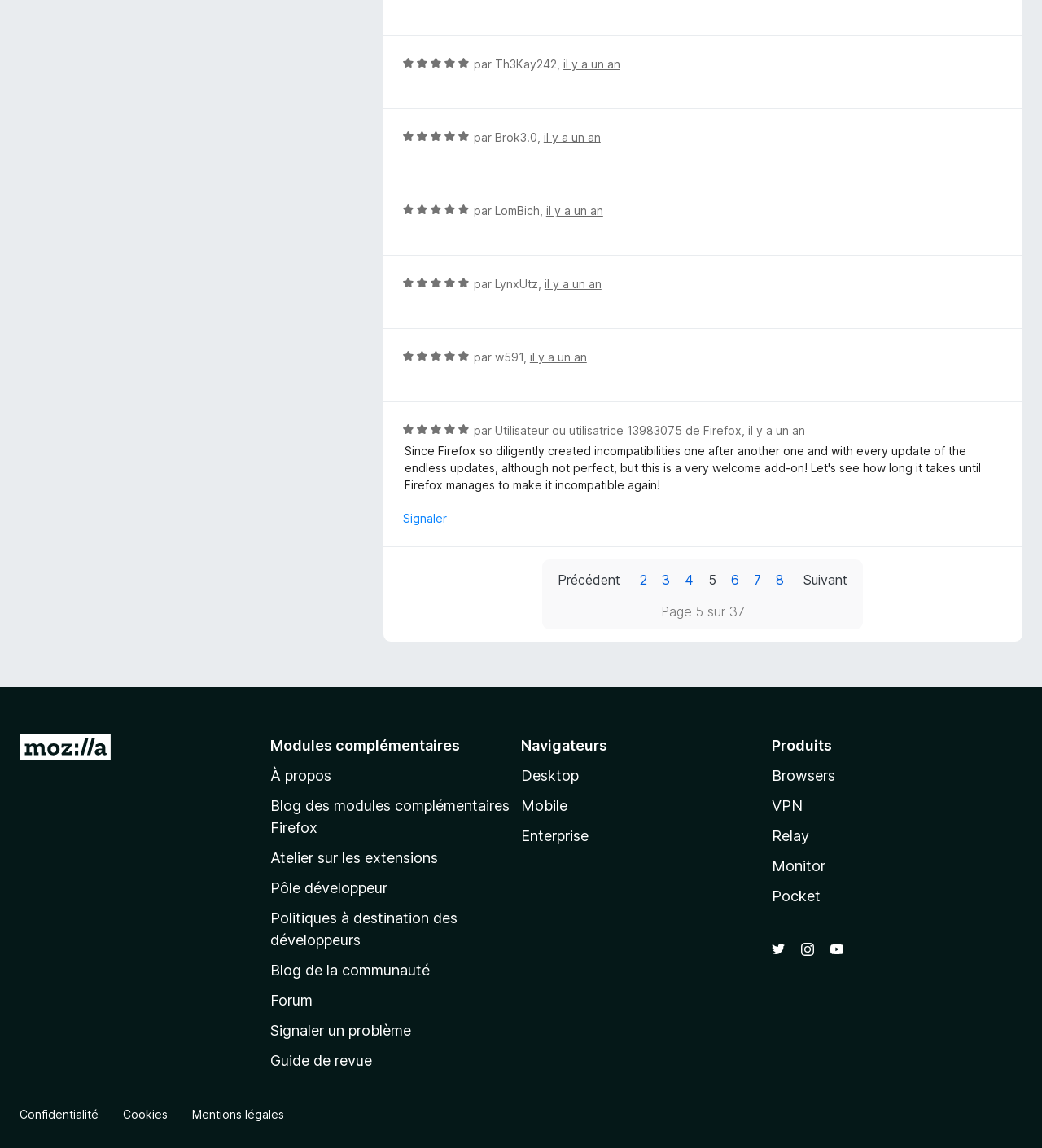How many pages of reviews are there in total?
Please provide a single word or phrase answer based on the image.

37